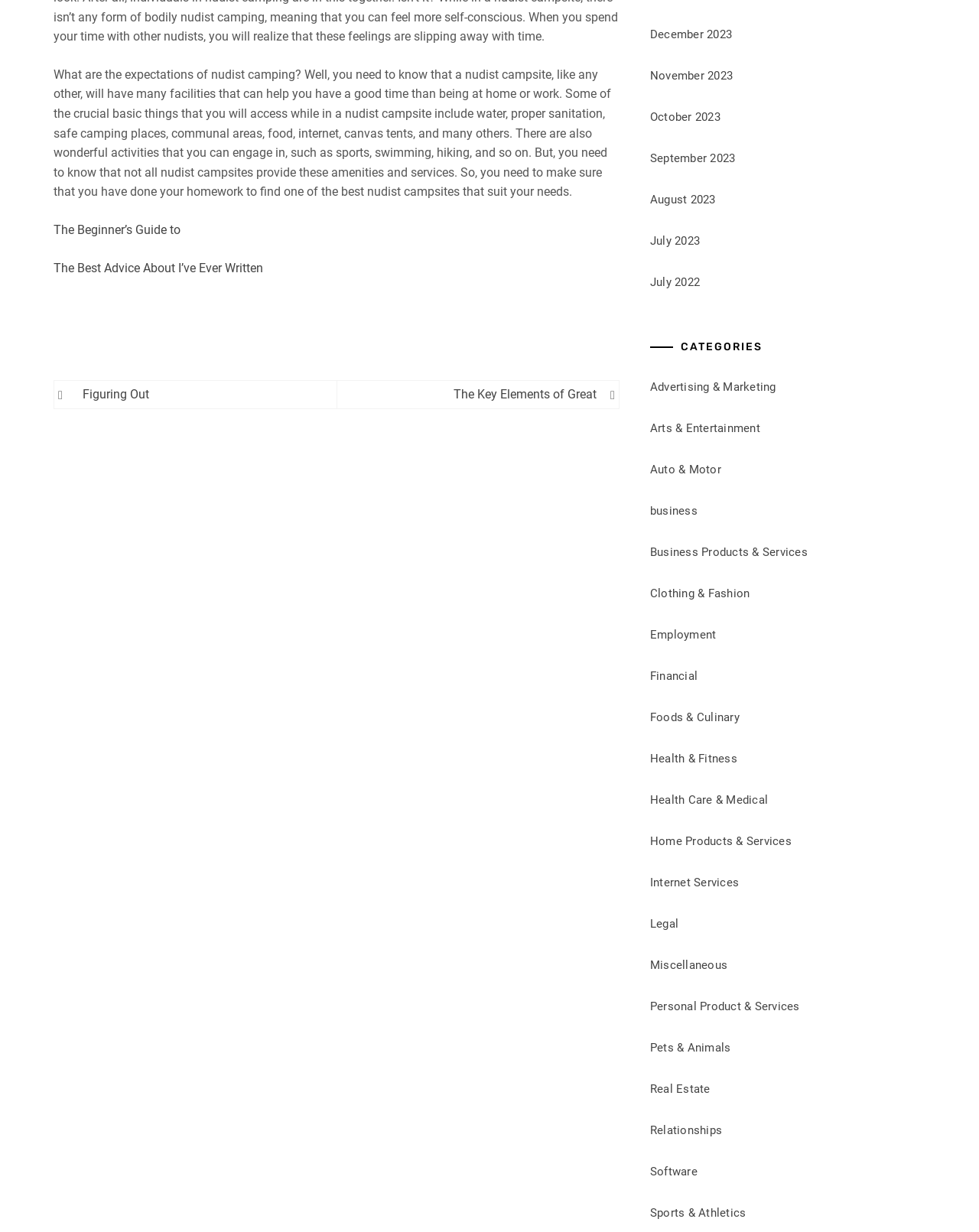Return the bounding box coordinates of the UI element that corresponds to this description: "Pets & Animals". The coordinates must be given as four float numbers in the range of 0 and 1, [left, top, right, bottom].

[0.664, 0.845, 0.746, 0.856]